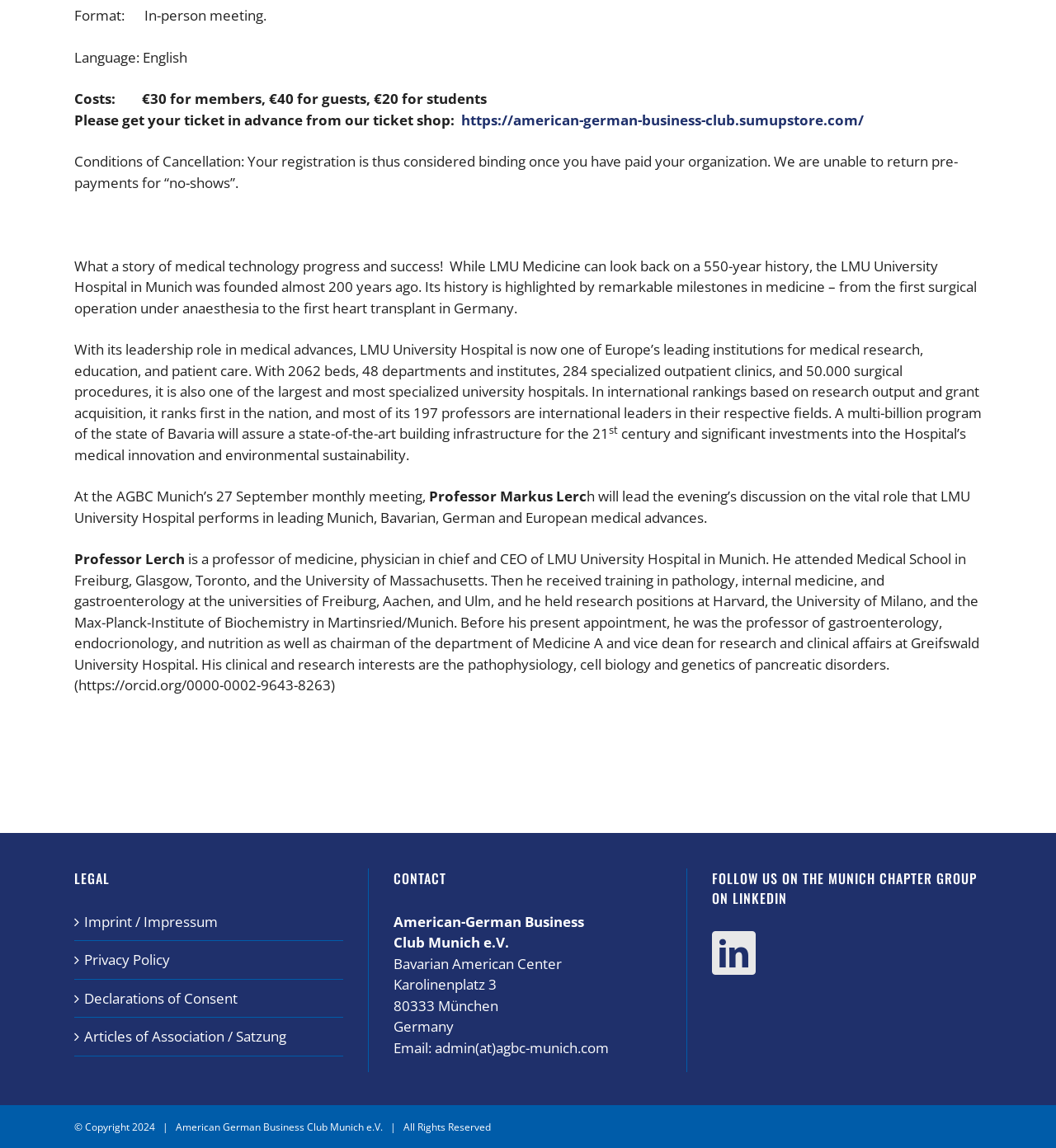What is the name of the professor leading the discussion?
Utilize the information in the image to give a detailed answer to the question.

The name of the professor leading the discussion is mentioned in the webpage as 'Professor Markus Lerch will lead the evening’s discussion...'.